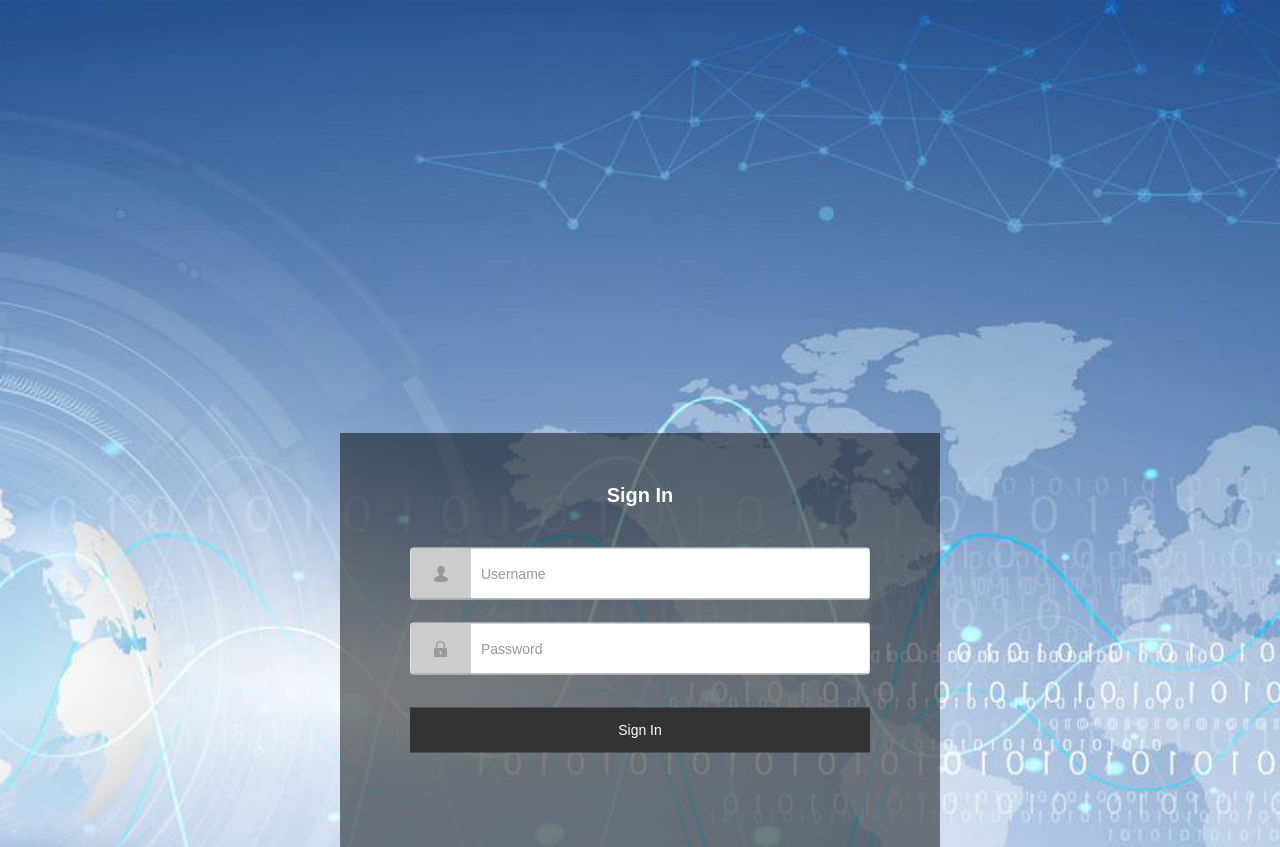Determine the bounding box for the described HTML element: "name="website_password" placeholder="Password"". Ensure the coordinates are four float numbers between 0 and 1 in the format [left, top, right, bottom].

[0.368, 0.736, 0.679, 0.795]